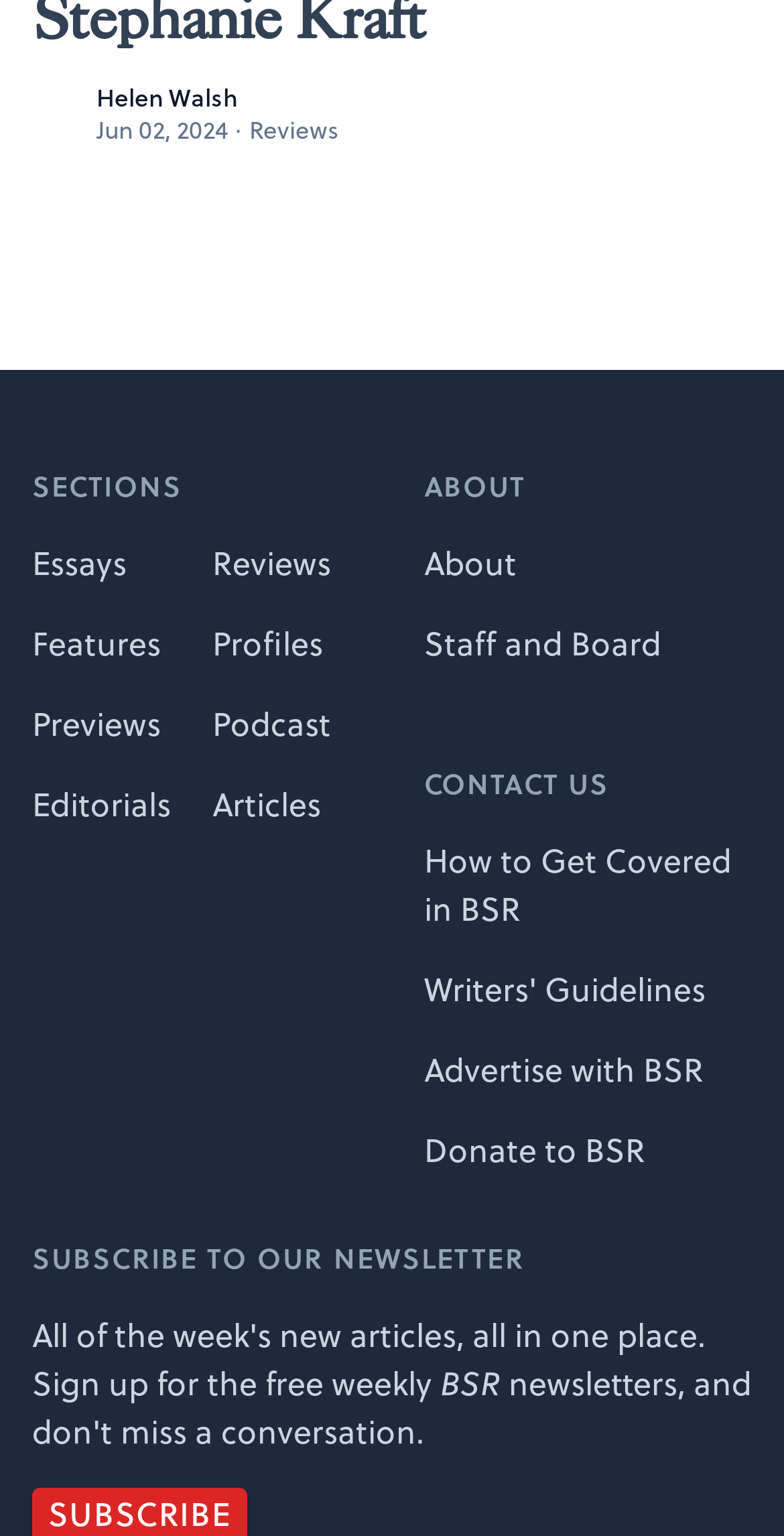Please locate the clickable area by providing the bounding box coordinates to follow this instruction: "click on Home".

None